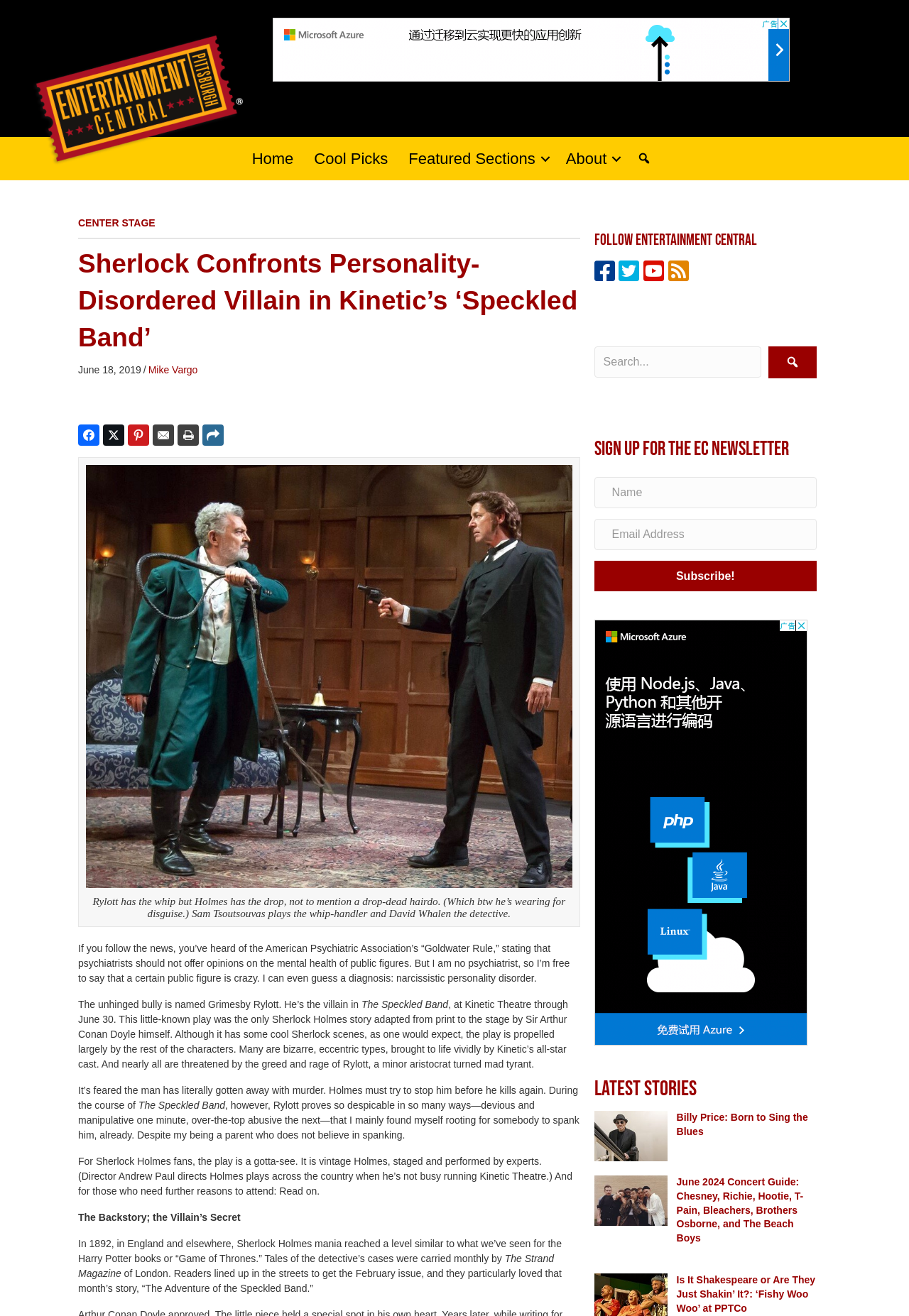Using the webpage screenshot and the element description parent_node: Name aria-describedby="name-error" name="fl-subscribe-form-name" placeholder="Name", determine the bounding box coordinates. Specify the coordinates in the format (top-left x, top-left y, bottom-right x, bottom-right y) with values ranging from 0 to 1.

[0.654, 0.363, 0.898, 0.386]